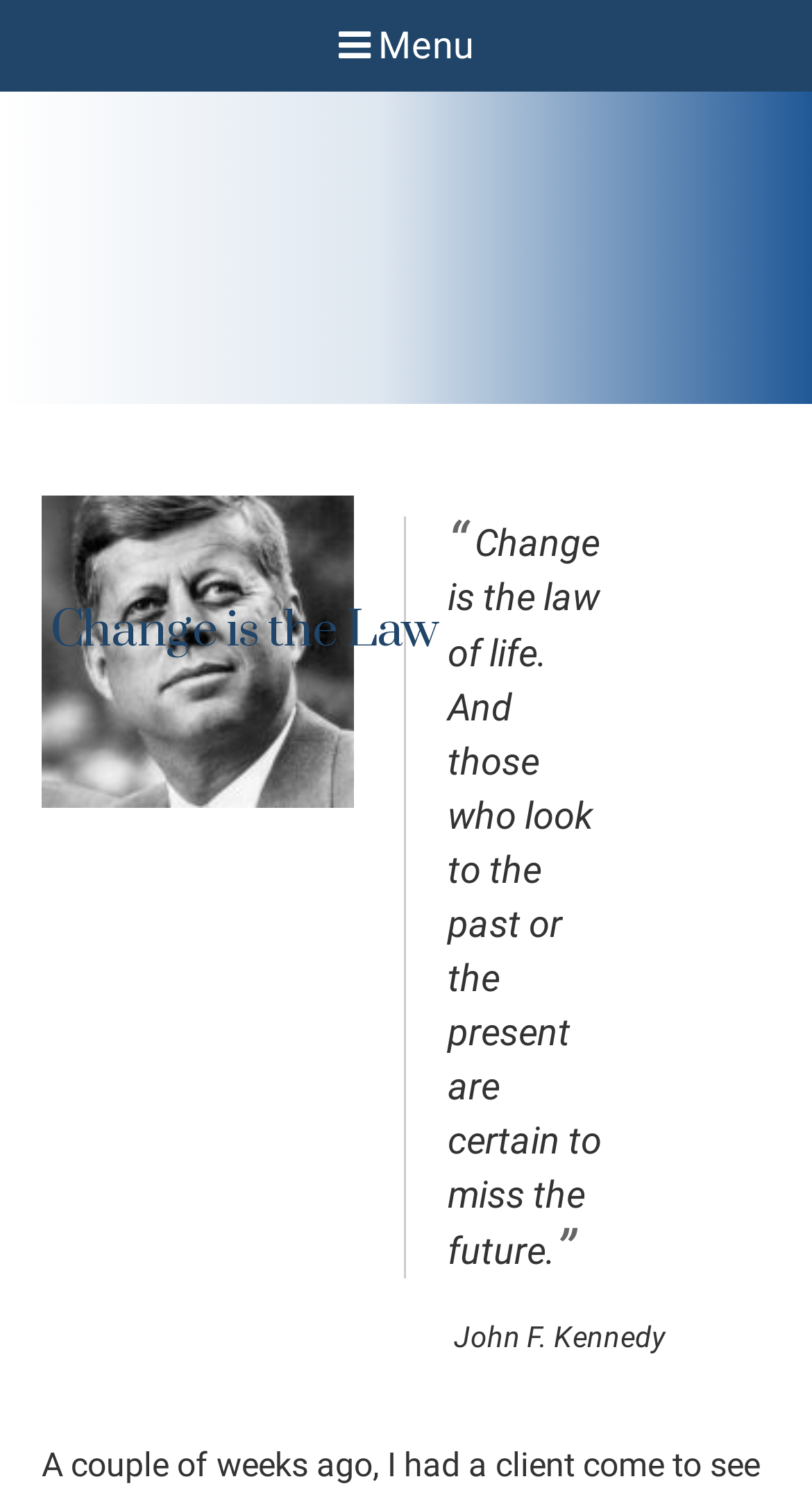Answer this question using a single word or a brief phrase:
What is the name of the attorney on the webpage?

Drew D. Pettus